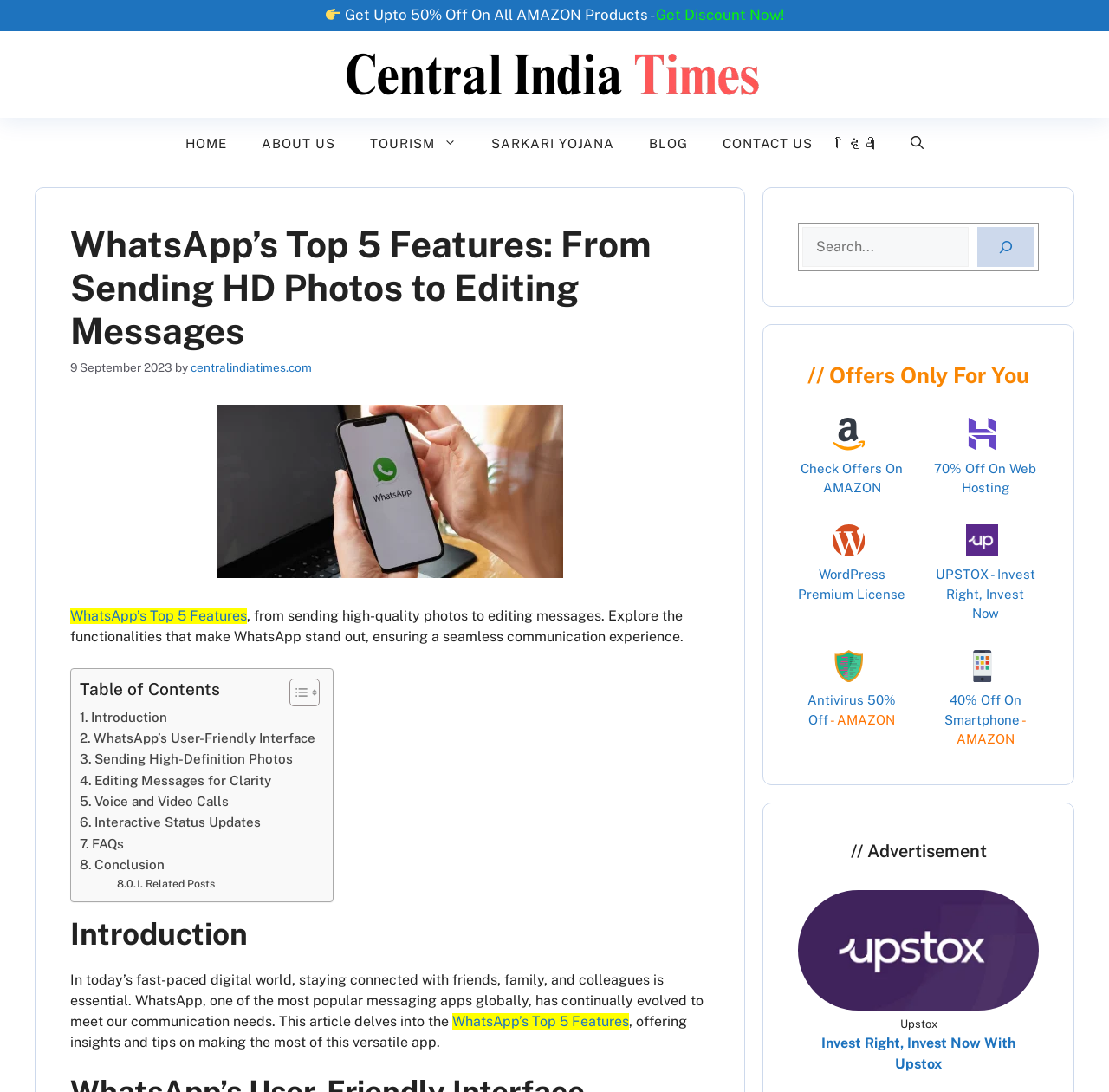Please study the image and answer the question comprehensively:
How many table of contents items are there?

I counted the number of links in the table of contents section, which includes '. Introduction', '. WhatsApp’s User-Friendly Interface', '. Sending High-Definition Photos', and so on.